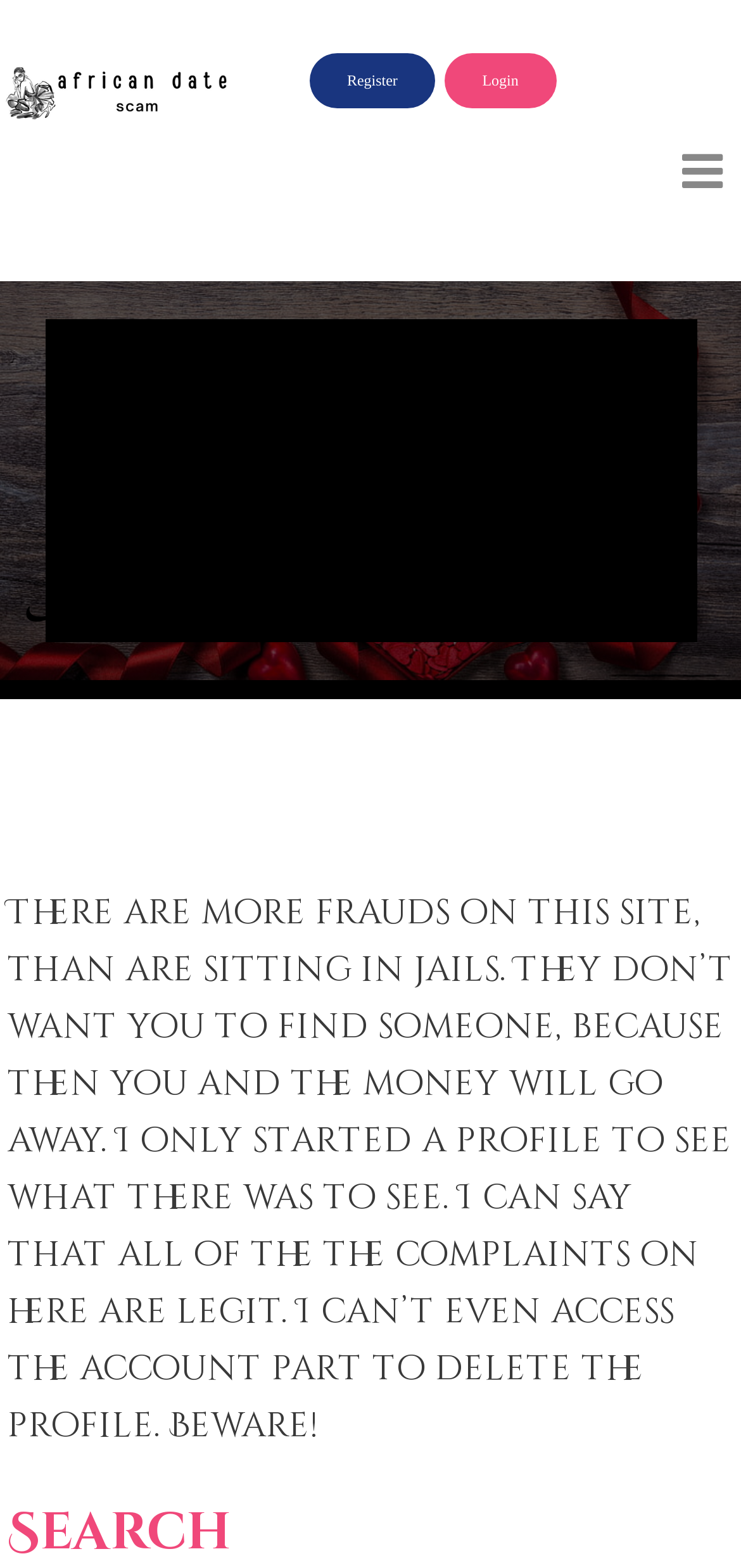What is the name of the scam mentioned? Based on the screenshot, please respond with a single word or phrase.

AfricanDate Scam